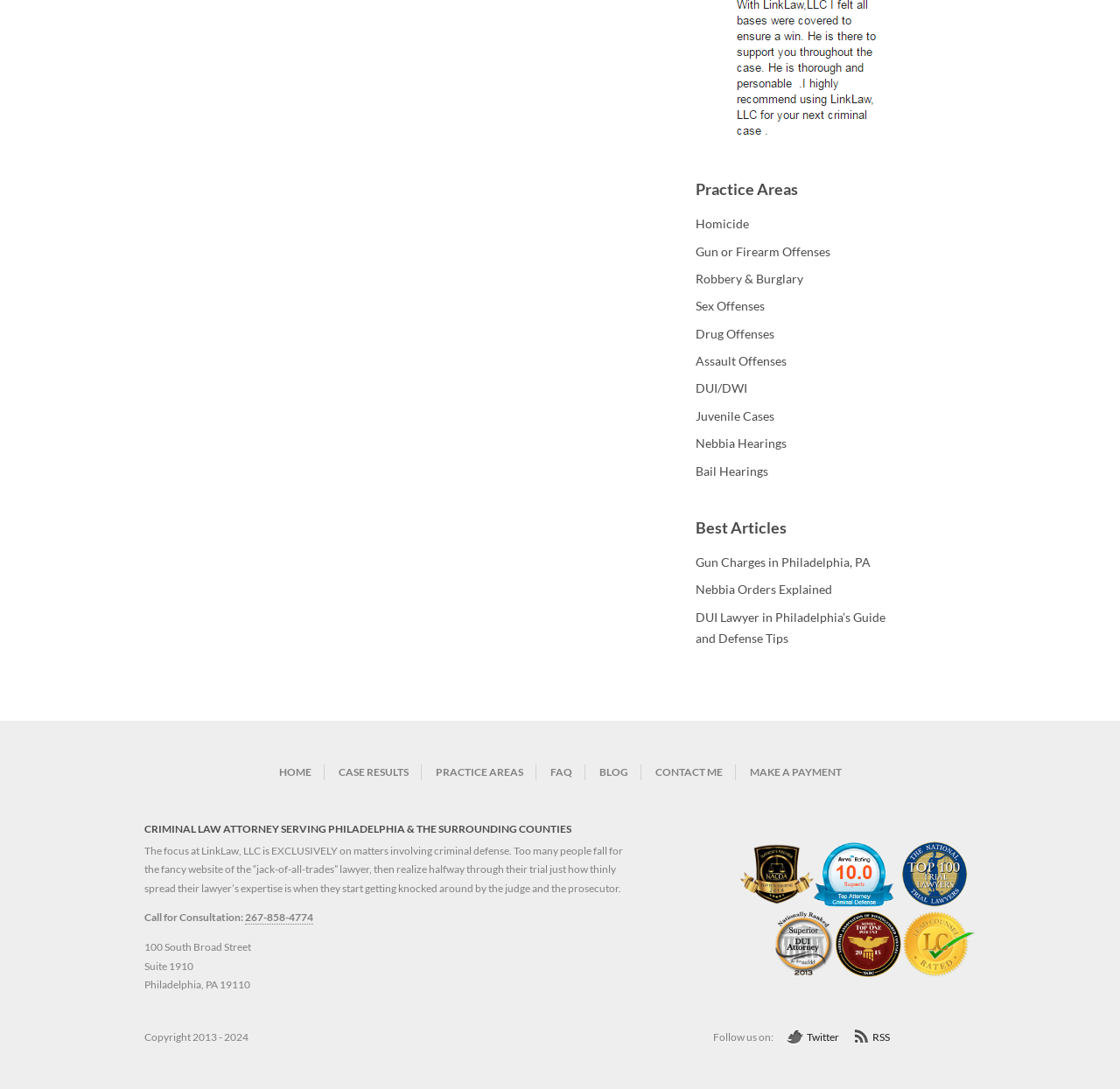Can you determine the bounding box coordinates of the area that needs to be clicked to fulfill the following instruction: "Click on the 'Homicide' practice area"?

[0.621, 0.198, 0.669, 0.212]